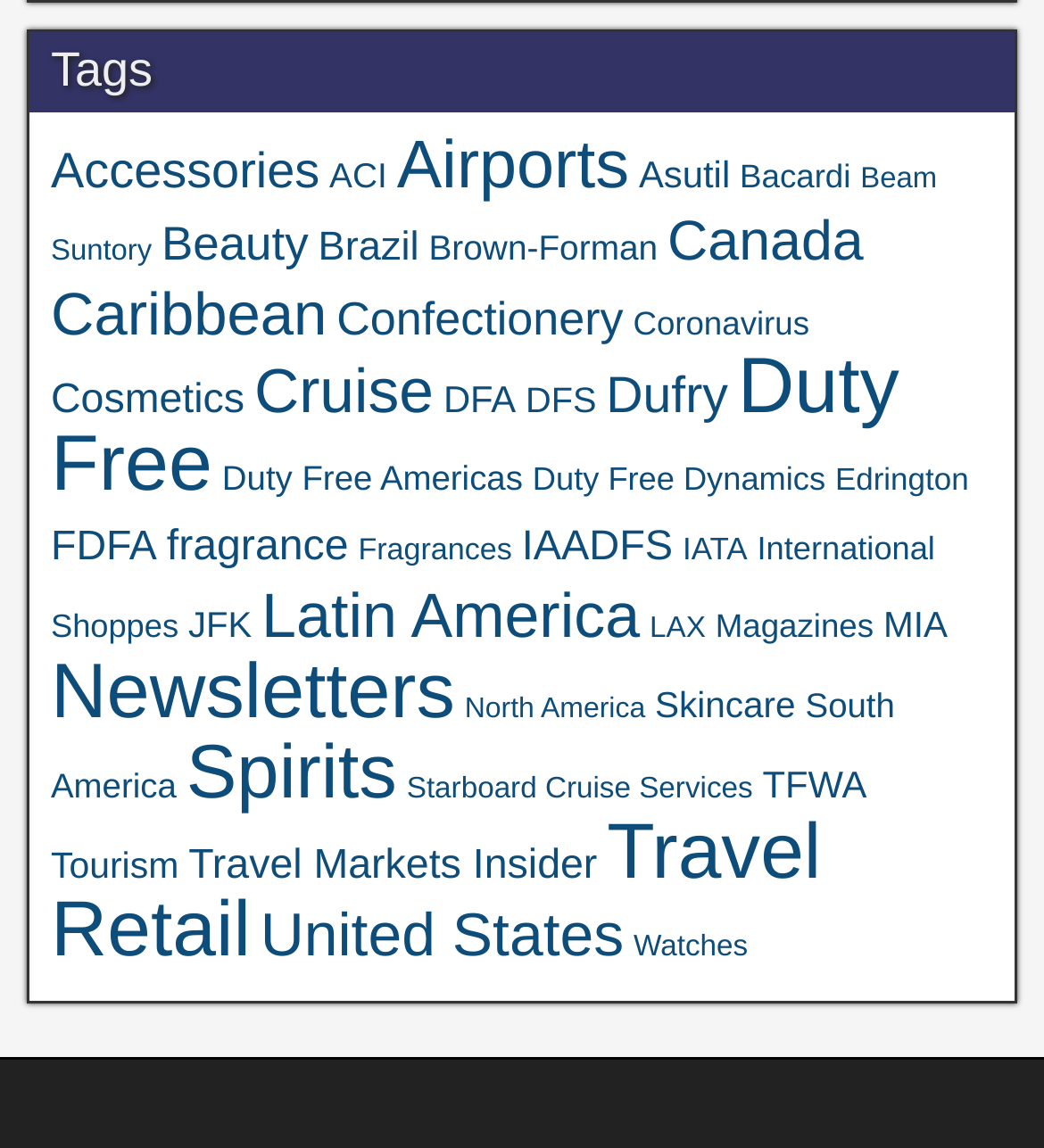Determine the coordinates of the bounding box that should be clicked to complete the instruction: "Explore Beauty". The coordinates should be represented by four float numbers between 0 and 1: [left, top, right, bottom].

[0.155, 0.184, 0.295, 0.23]